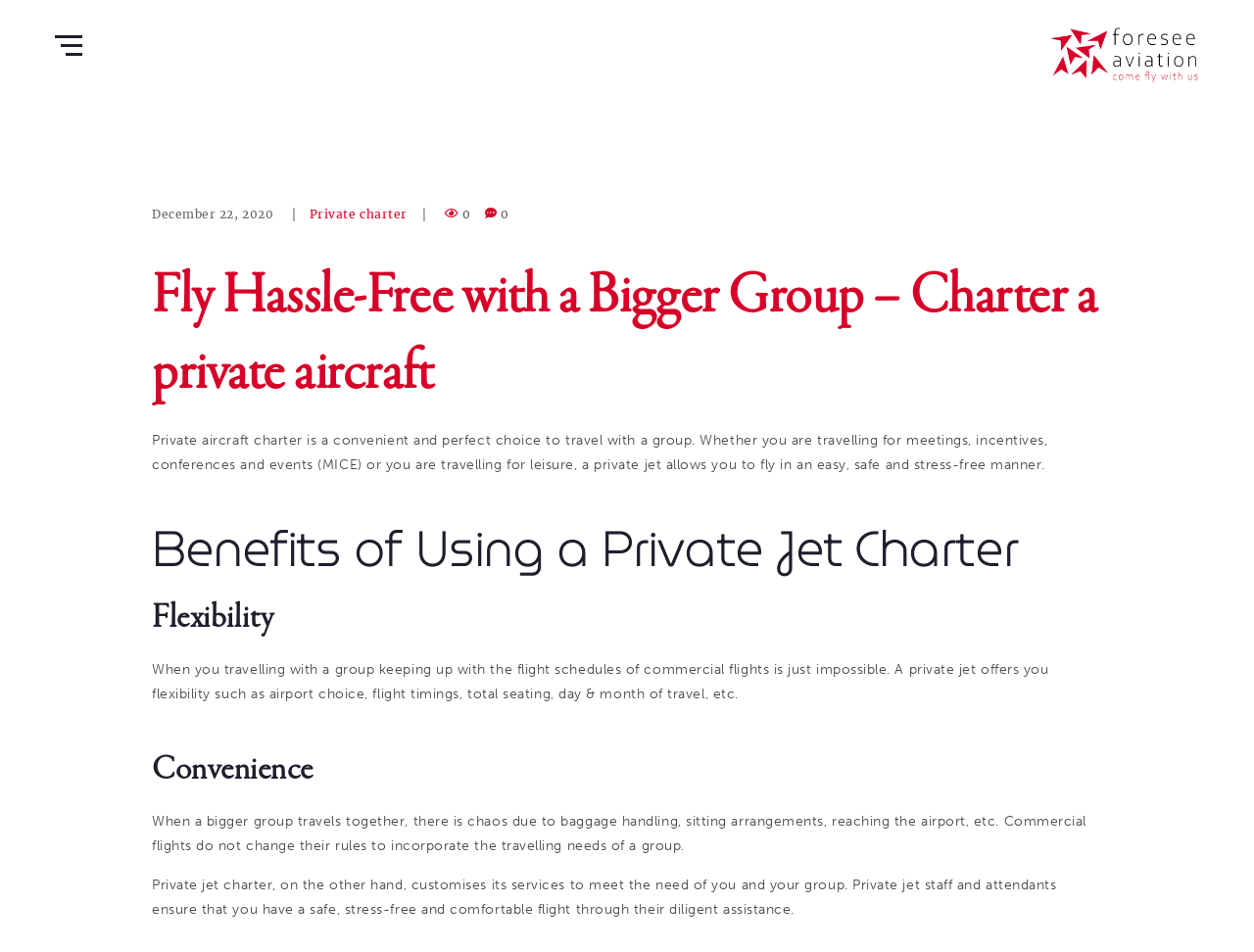Identify the bounding box coordinates for the UI element that matches this description: "Private charter".

[0.245, 0.206, 0.326, 0.244]